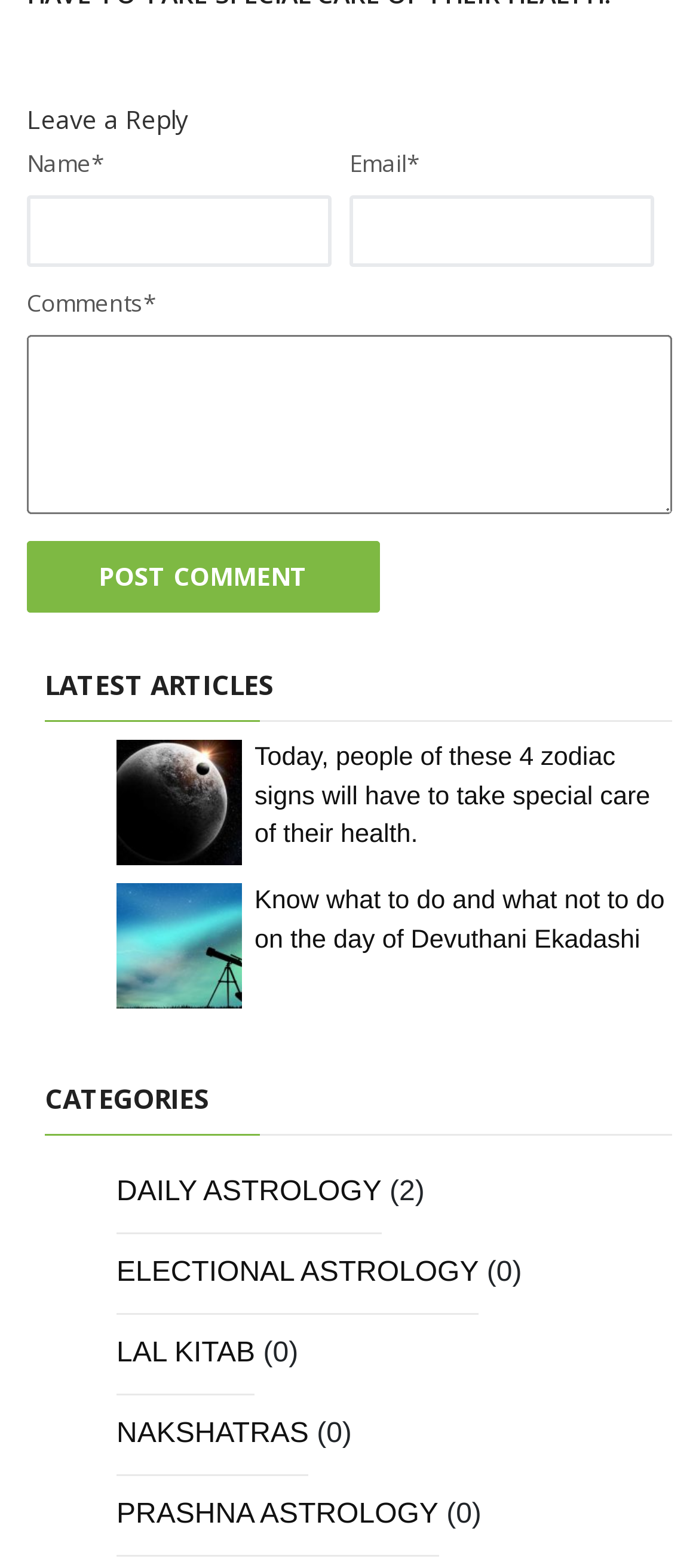Please reply to the following question with a single word or a short phrase:
What type of articles are listed under 'LATEST ARTICLES'?

Astrology articles